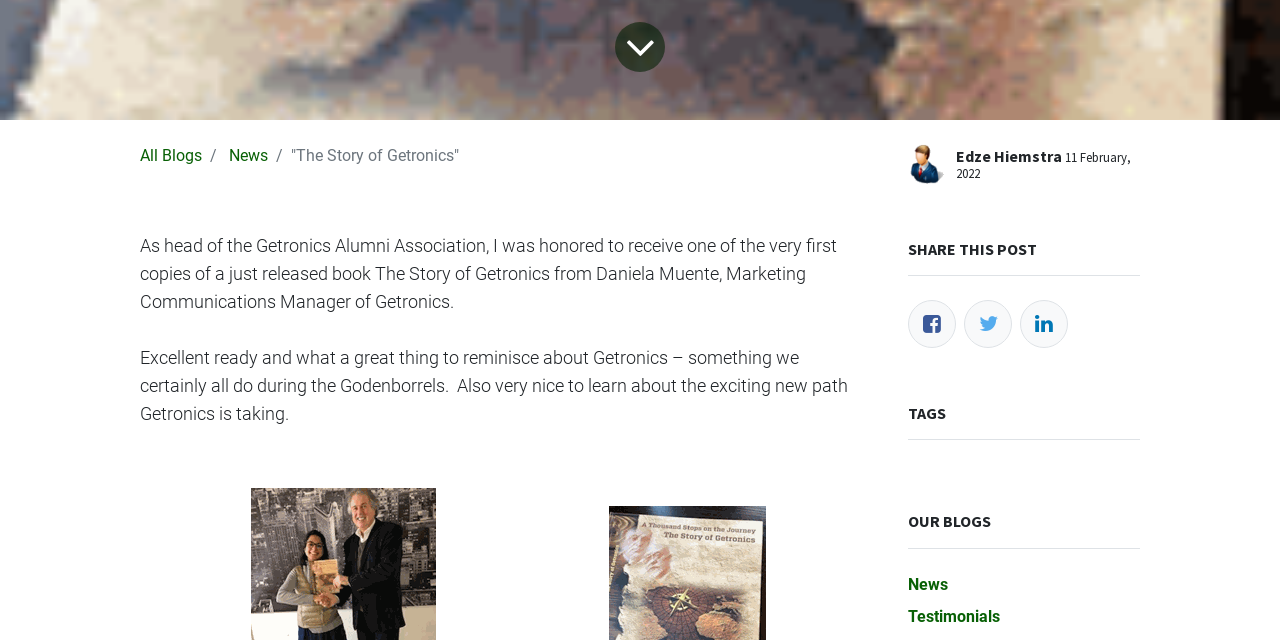Provide the bounding box coordinates for the UI element that is described by this text: "parent_node: "The Story of Getronics"". The coordinates should be in the form of four float numbers between 0 and 1: [left, top, right, bottom].

[0.475, 0.023, 0.525, 0.124]